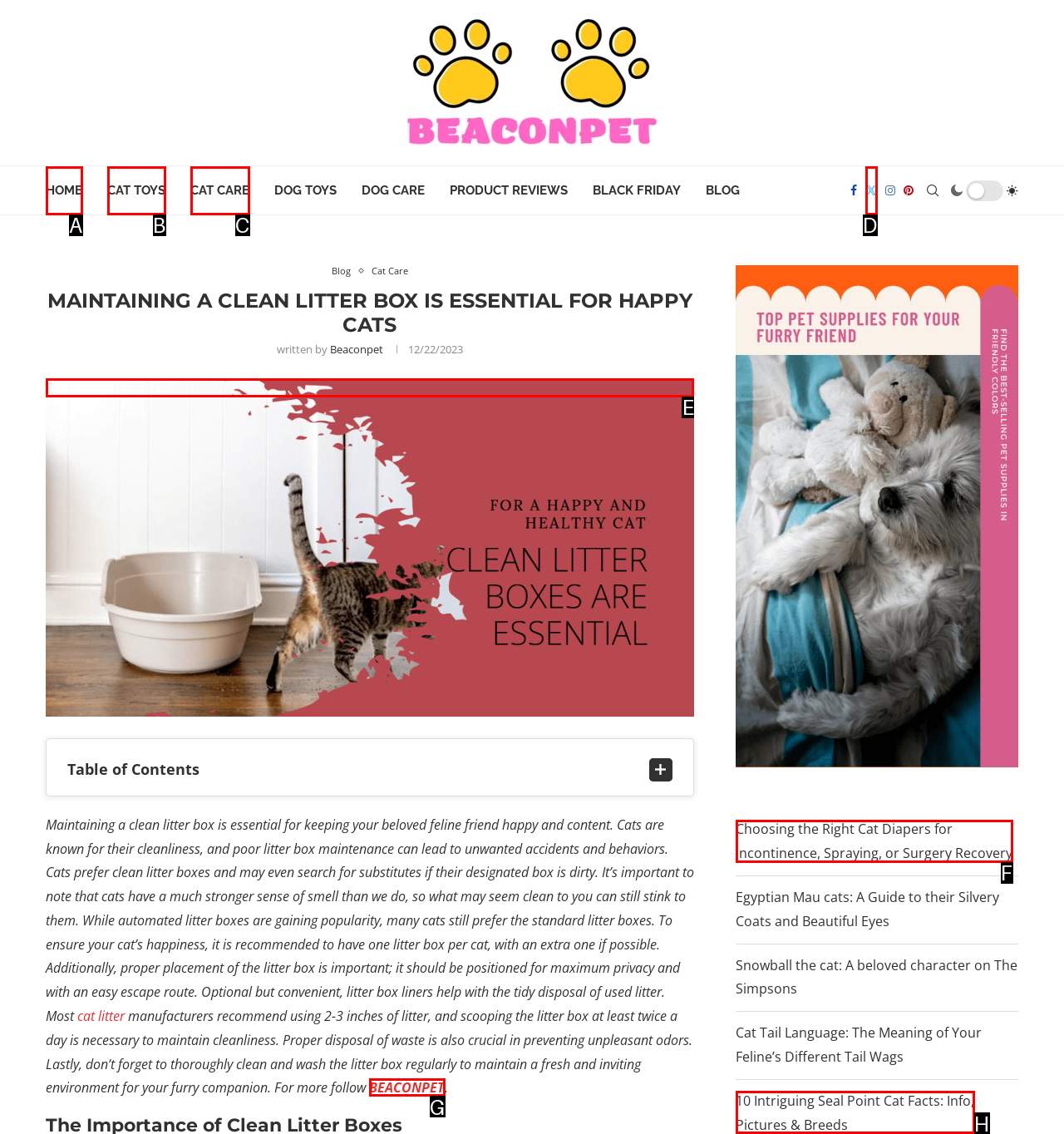Identify the HTML element that should be clicked to accomplish the task: Visit the 'BEACONPET' blog
Provide the option's letter from the given choices.

G